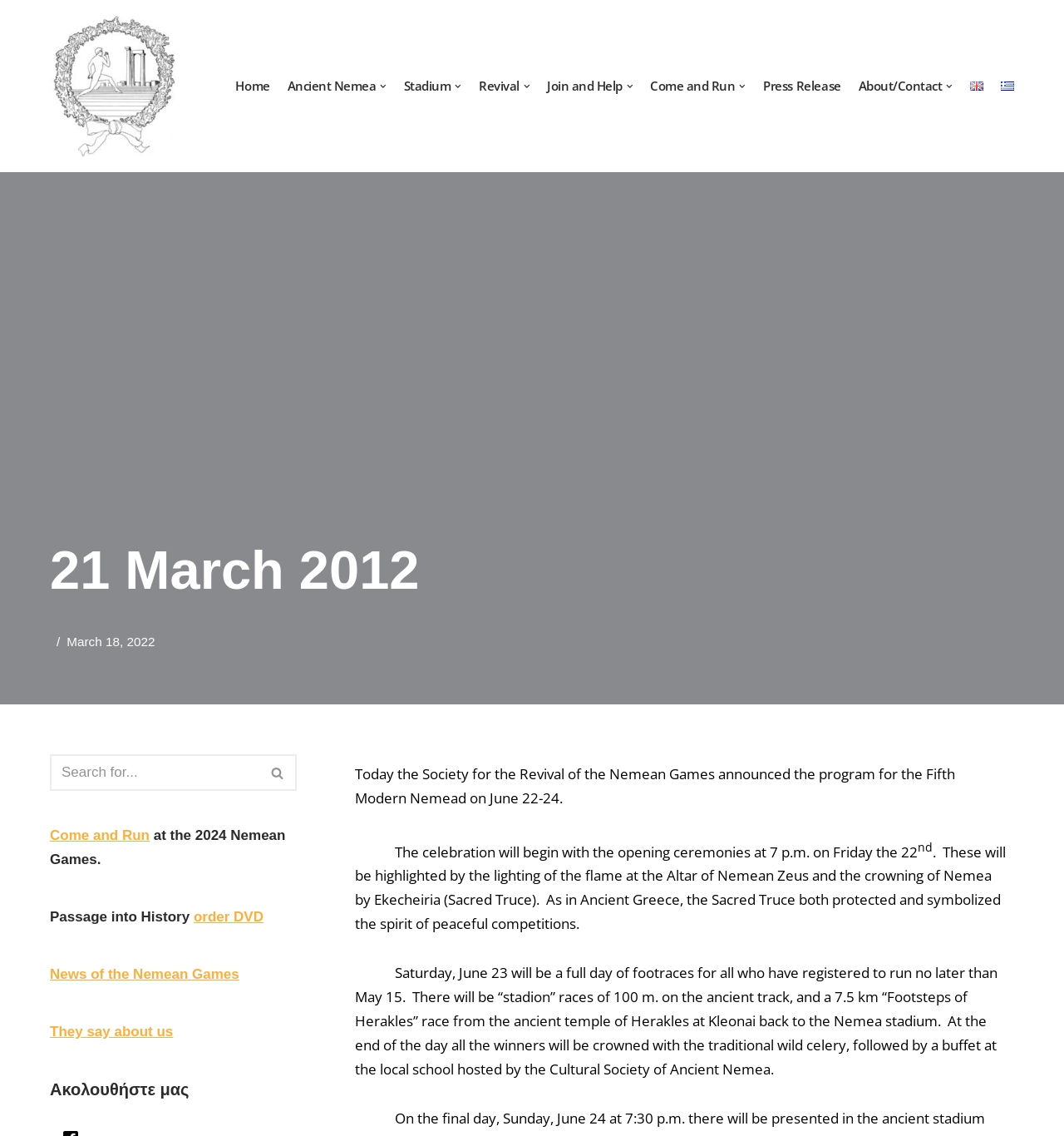Determine the bounding box coordinates of the region that needs to be clicked to achieve the task: "Click the 'Come and Run' link".

[0.611, 0.067, 0.701, 0.085]